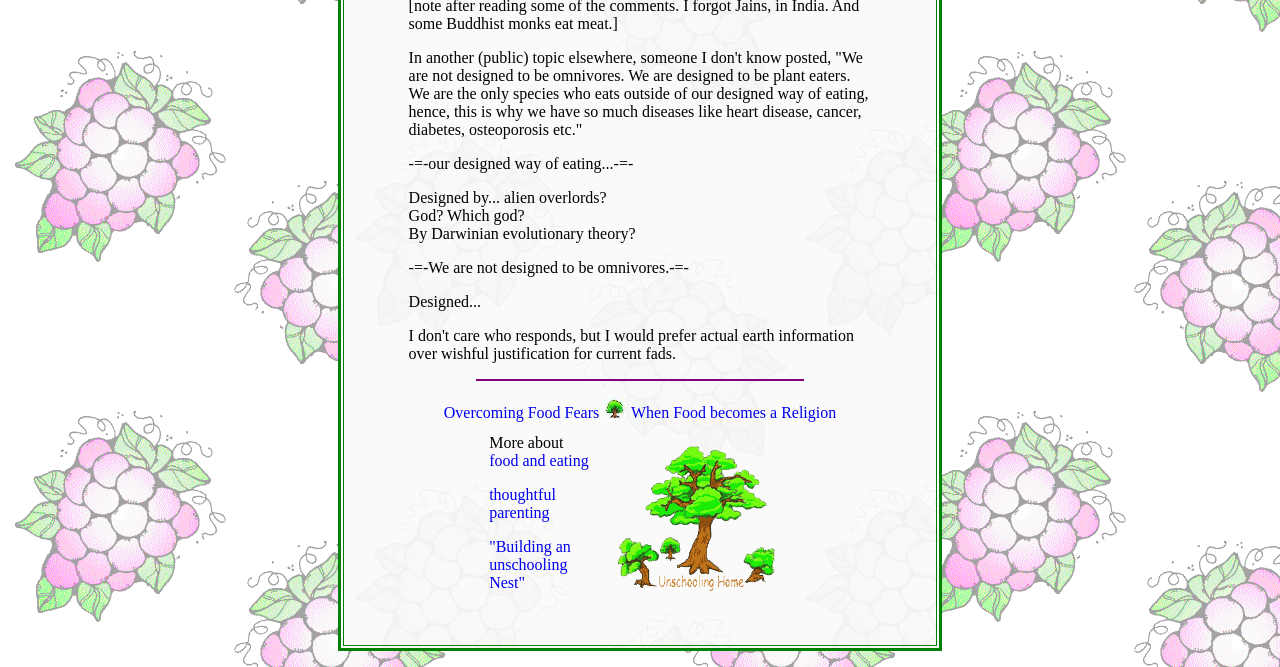Based on the element description: ""Building an unschooling Nest"", identify the UI element and provide its bounding box coordinates. Use four float numbers between 0 and 1, [left, top, right, bottom].

[0.382, 0.807, 0.446, 0.886]